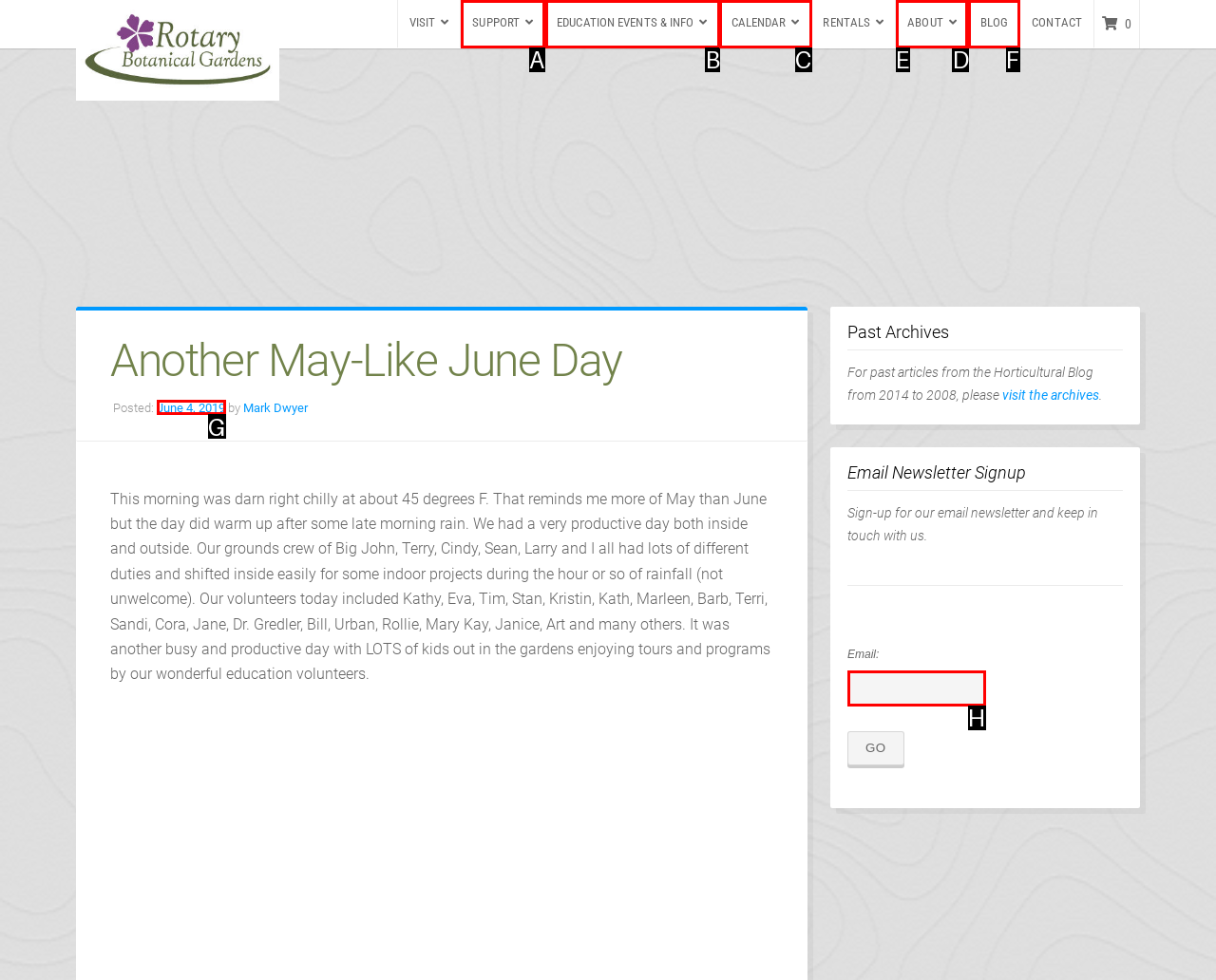Match the following description to the correct HTML element: Support Indicate your choice by providing the letter.

A